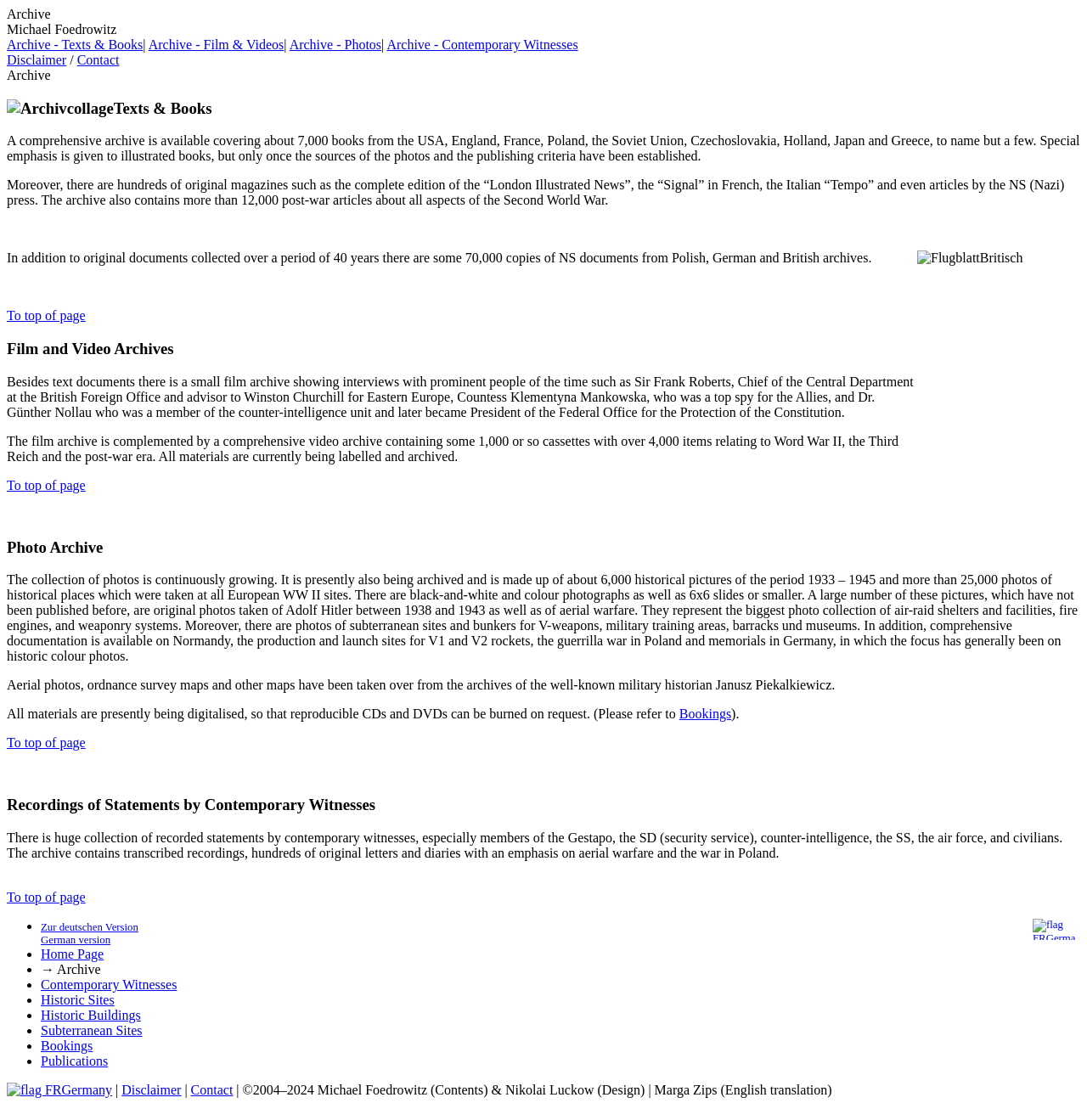Please locate the bounding box coordinates for the element that should be clicked to achieve the following instruction: "Visit the 'Home' page". Ensure the coordinates are given as four float numbers between 0 and 1, i.e., [left, top, right, bottom].

None